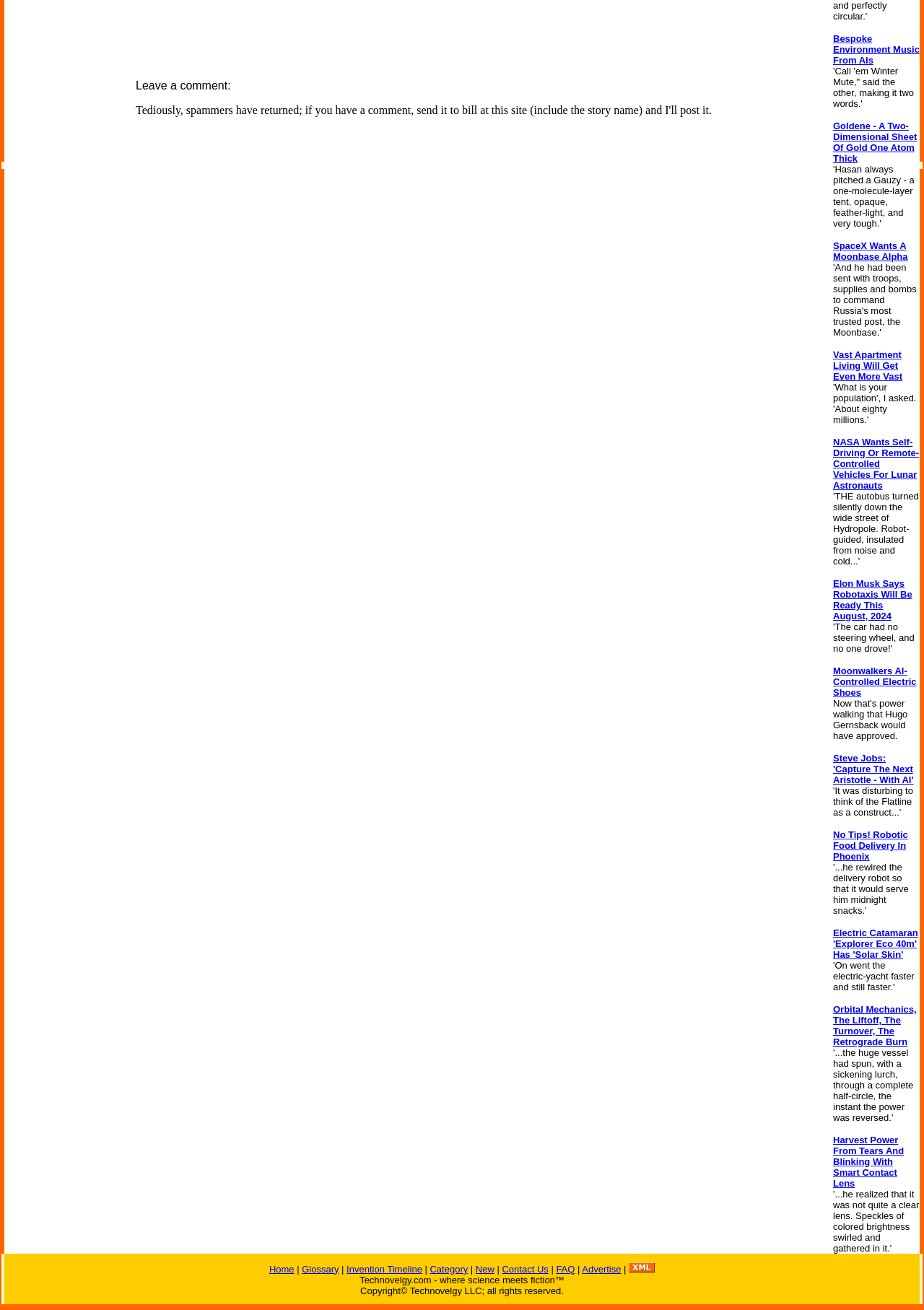What is the topic of the first article?
Look at the webpage screenshot and answer the question with a detailed explanation.

The first article link on the webpage is titled 'Bespoke Environment Music From AIs', which suggests that the article is about music generated by artificial intelligence for specific environments.